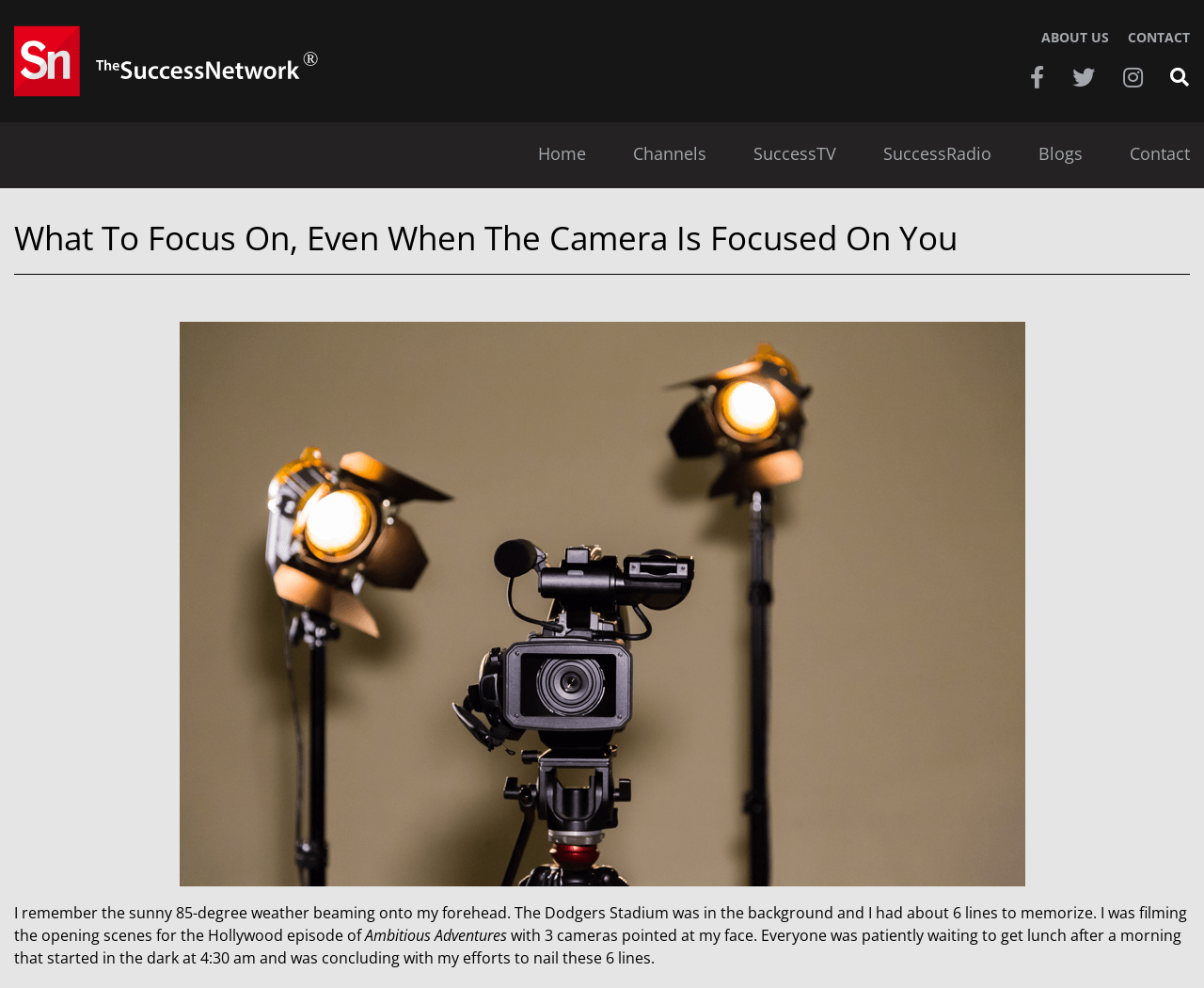Provide your answer in a single word or phrase: 
What is the main topic of the article on the webpage?

Filming experience